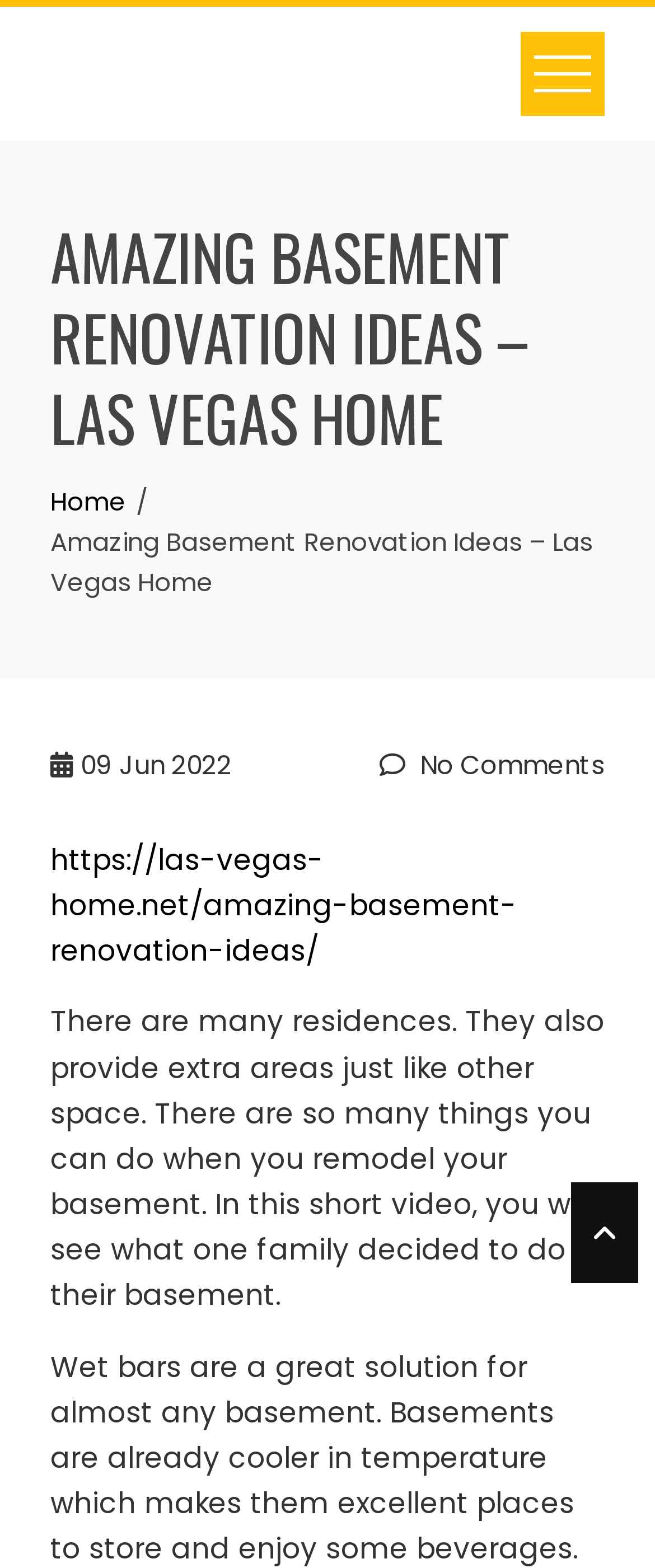What is the date of the article?
Please provide a single word or phrase based on the screenshot.

09 Jun 2022